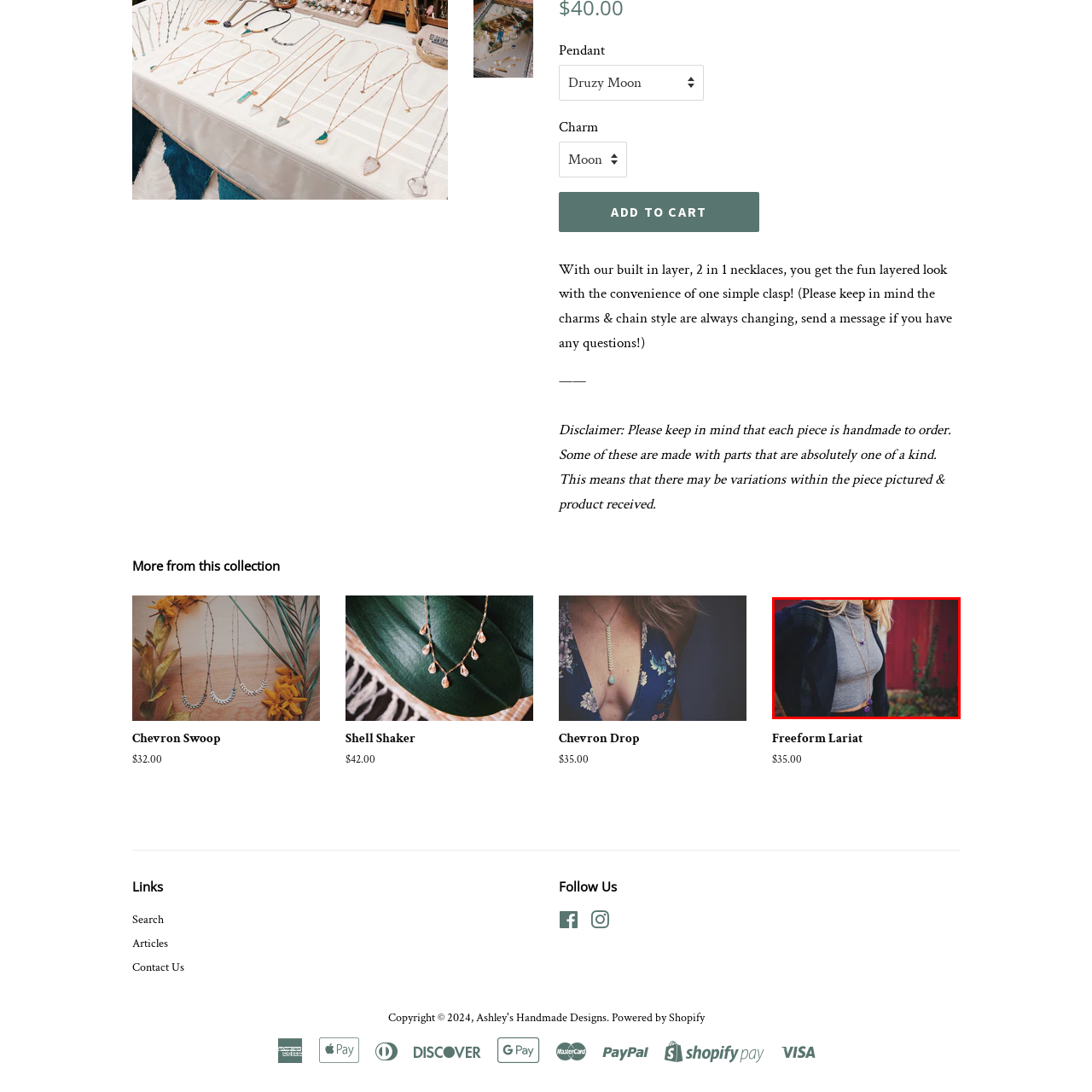Pay attention to the image encased in the red boundary and reply to the question using a single word or phrase:
What is the material of the necklace?

gold